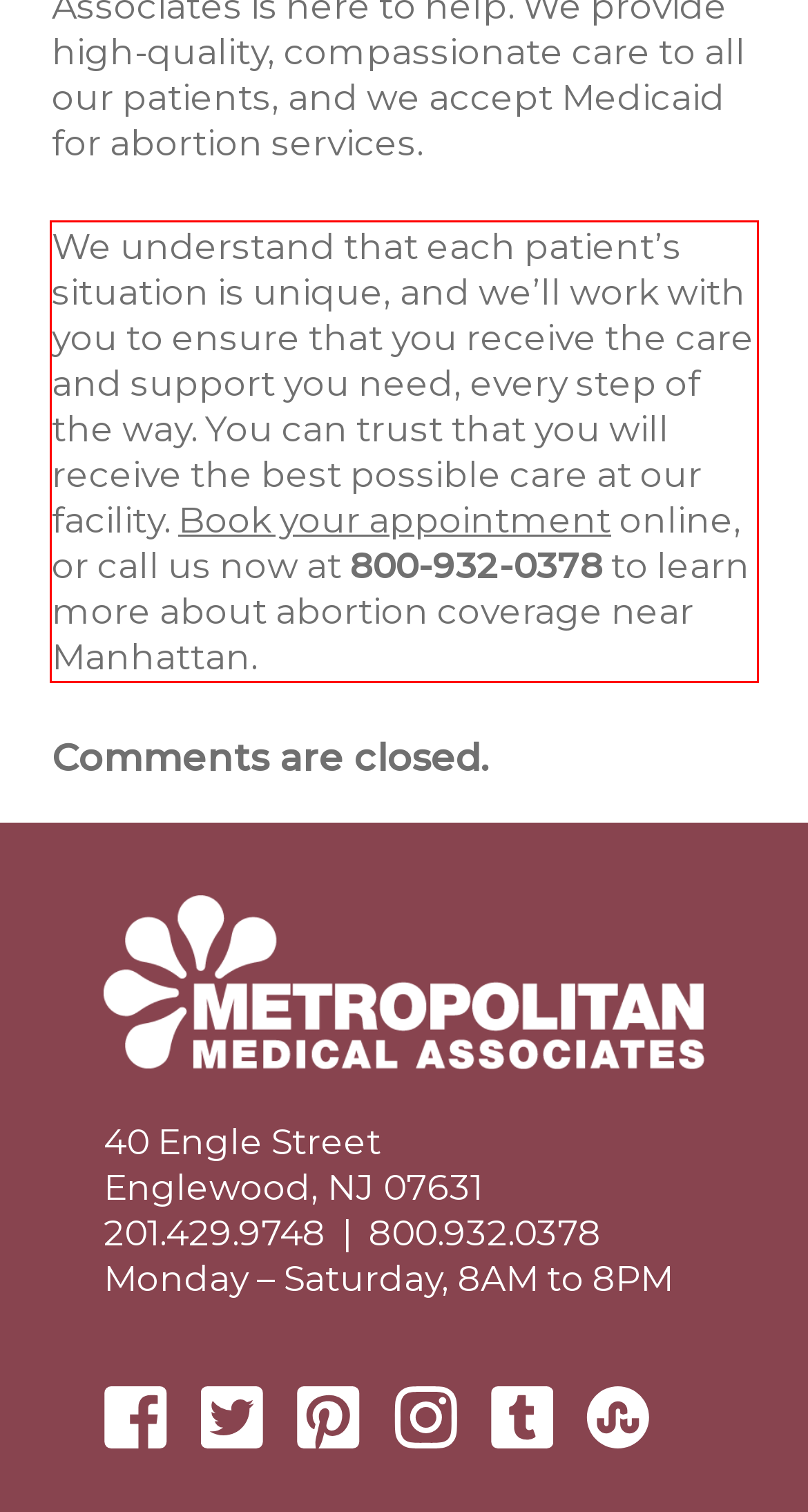Given the screenshot of the webpage, identify the red bounding box, and recognize the text content inside that red bounding box.

We understand that each patient’s situation is unique, and we’ll work with you to ensure that you receive the care and support you need, every step of the way. You can trust that you will receive the best possible care at our facility. Book your appointment online, or call us now at 800-932-0378 to learn more about abortion coverage near Manhattan.